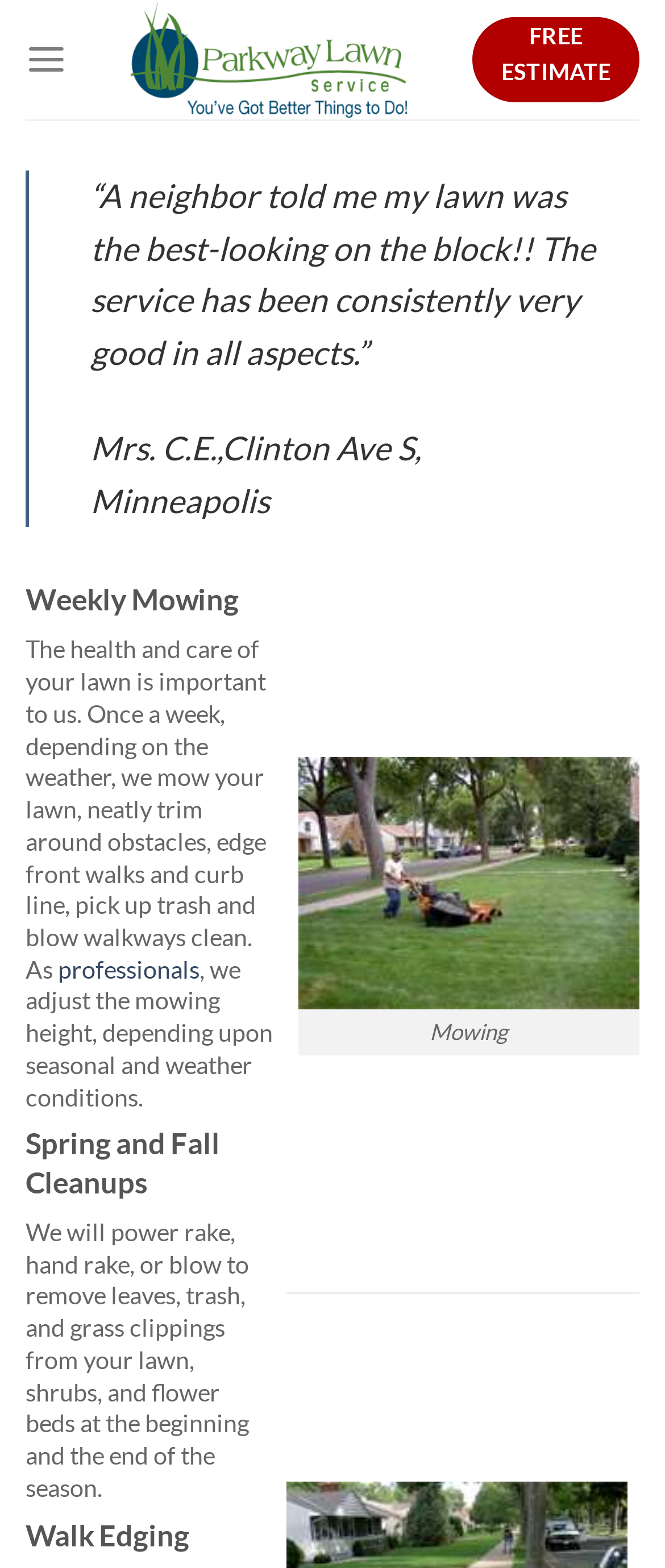Identify the bounding box for the UI element described as: "Free Estimate". The coordinates should be four float numbers between 0 and 1, i.e., [left, top, right, bottom].

[0.711, 0.011, 0.962, 0.065]